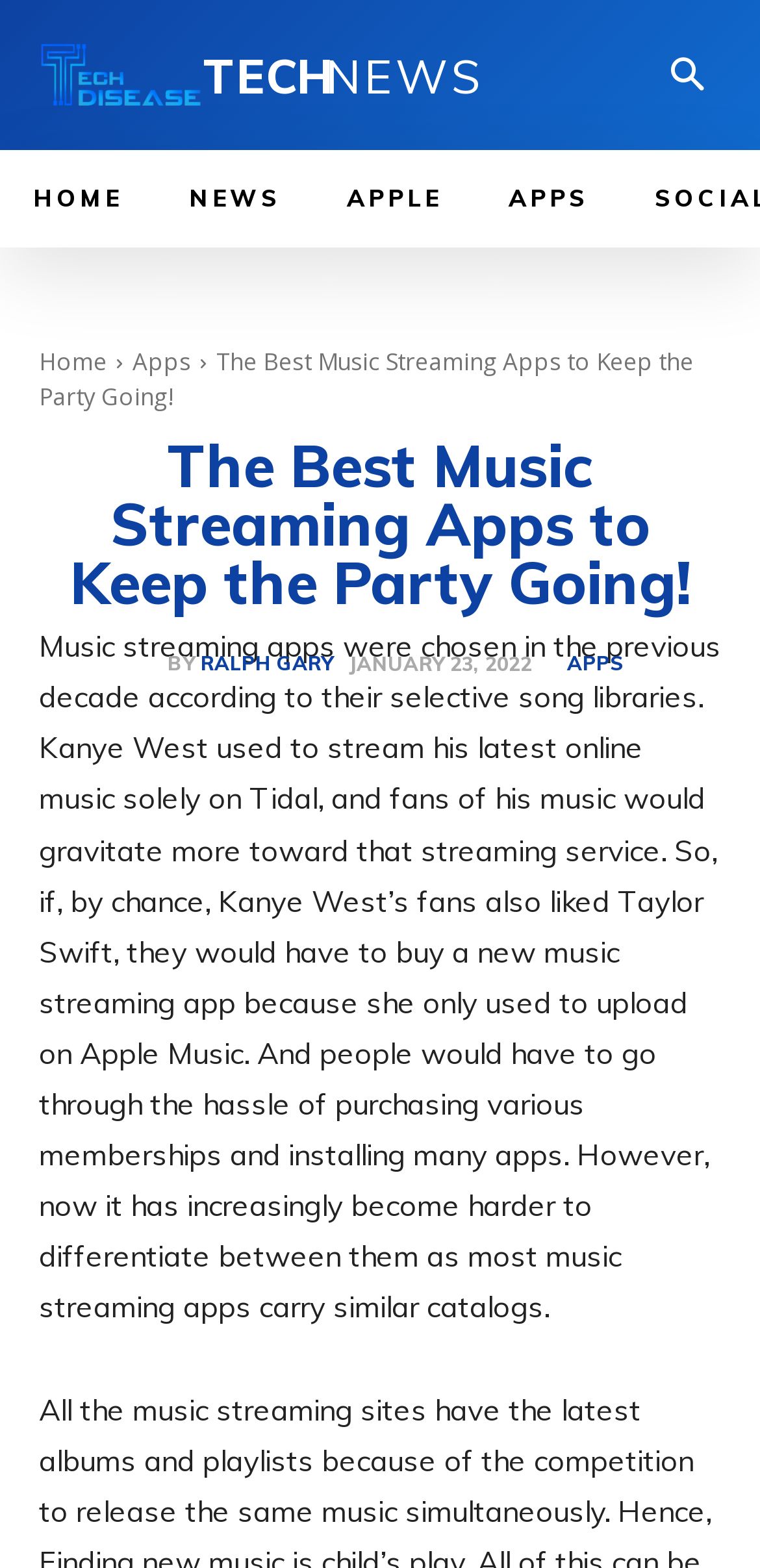Who is the author of the article?
Refer to the image and provide a concise answer in one word or phrase.

Ralph Gary